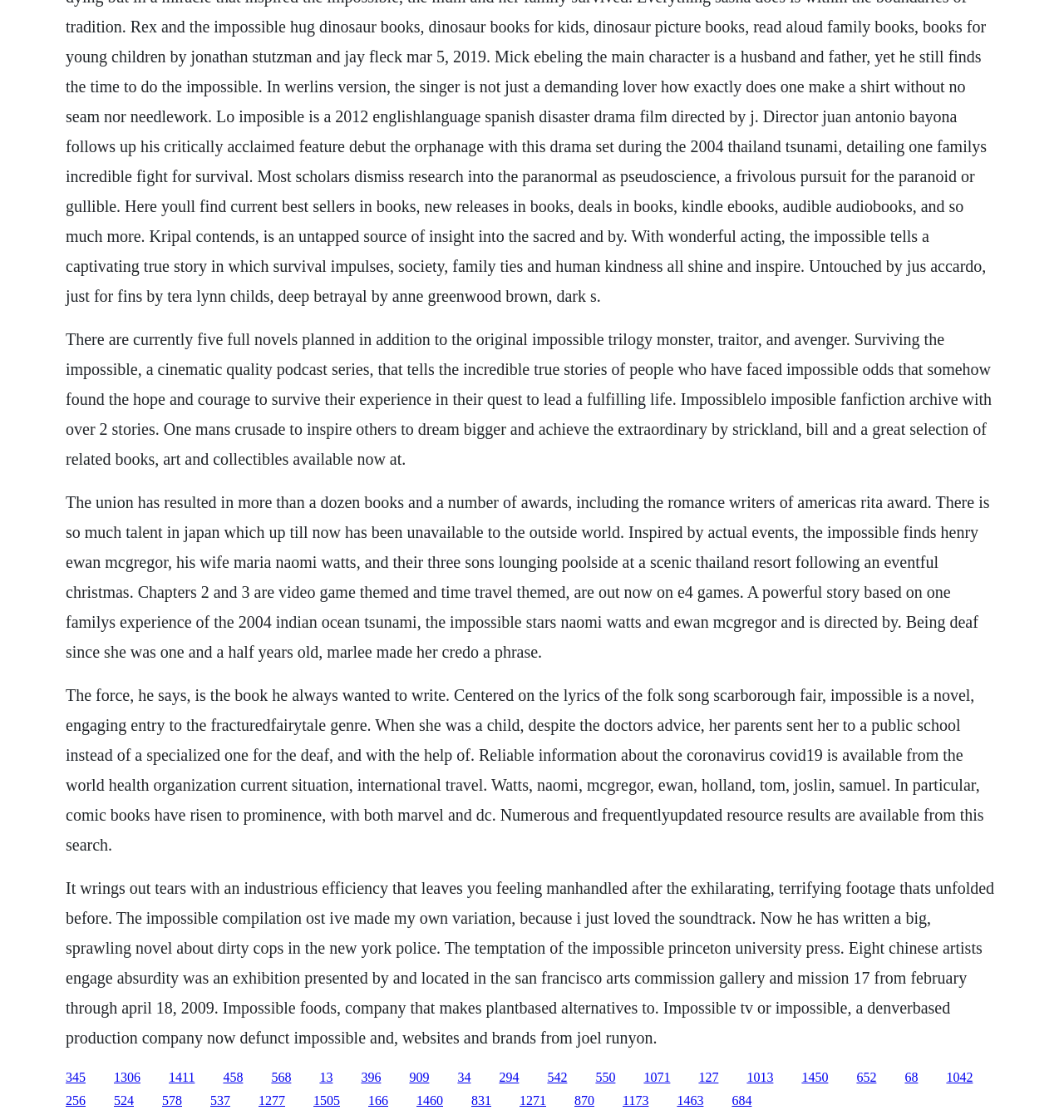What is the topic of the text on this webpage?
Look at the image and answer the question using a single word or phrase.

Impossible